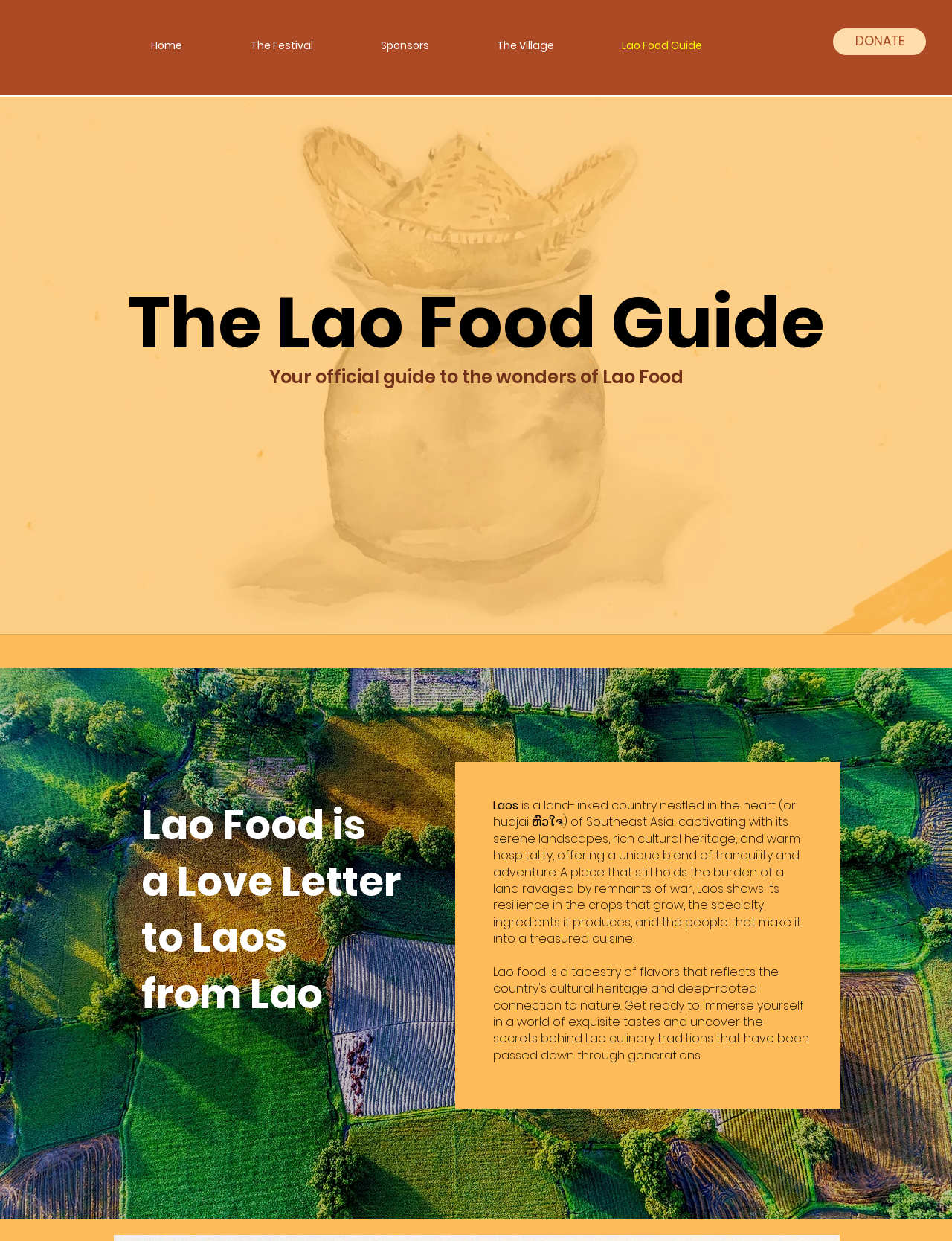What is the name of the country described?
Examine the image closely and answer the question with as much detail as possible.

I found the answer by looking at the text content of the webpage, specifically the paragraph that describes the country. The text mentions 'Laos' as a land-linked country nestled in the heart of Southeast Asia.